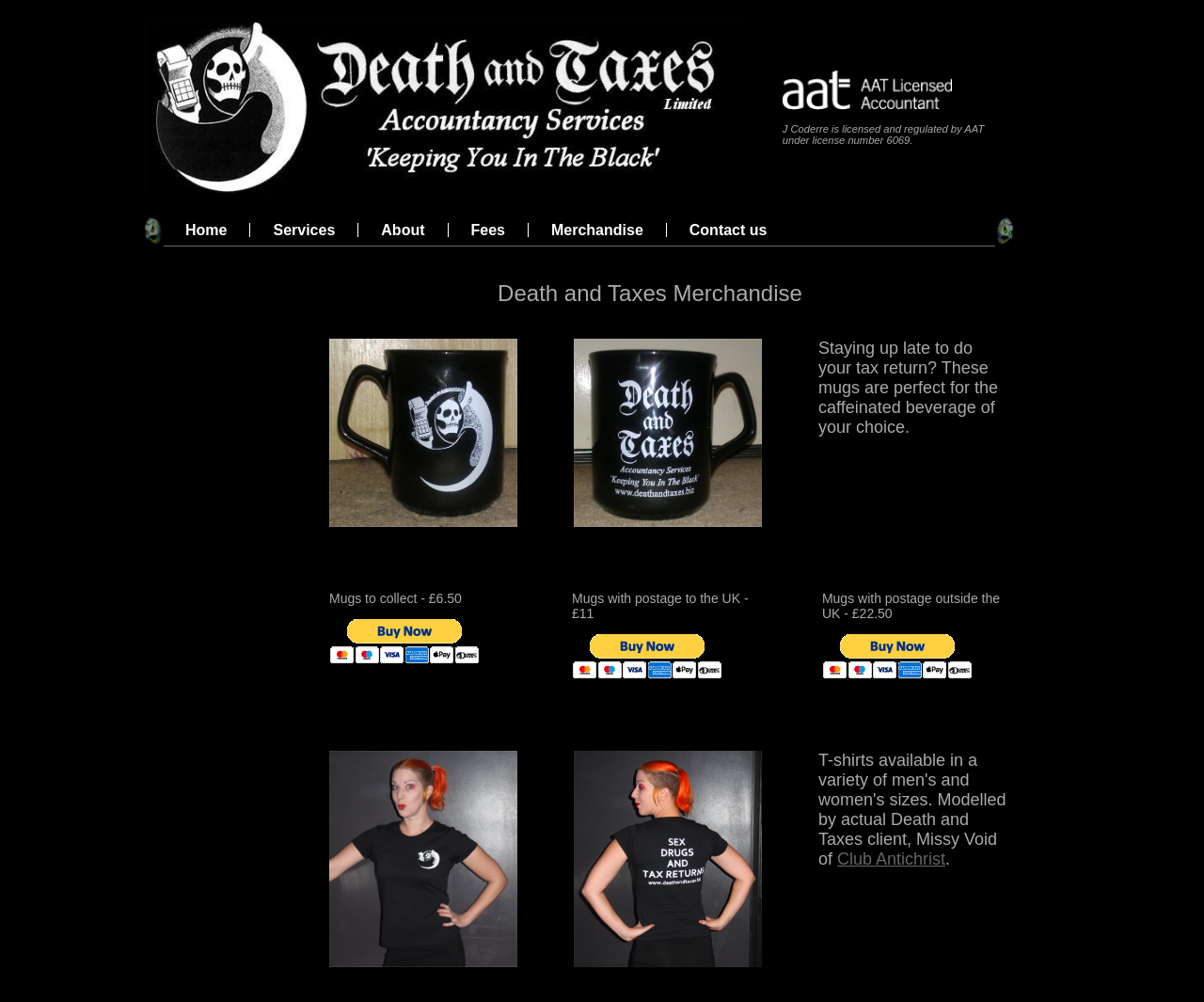Use a single word or phrase to answer the question: 
What is the profession of J Coderre?

Accountant